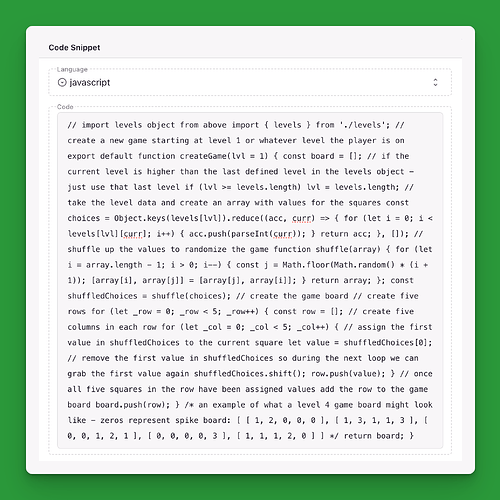Answer the following query concisely with a single word or phrase:
What technique is used to streamline game design?

Randomization and organized data structures